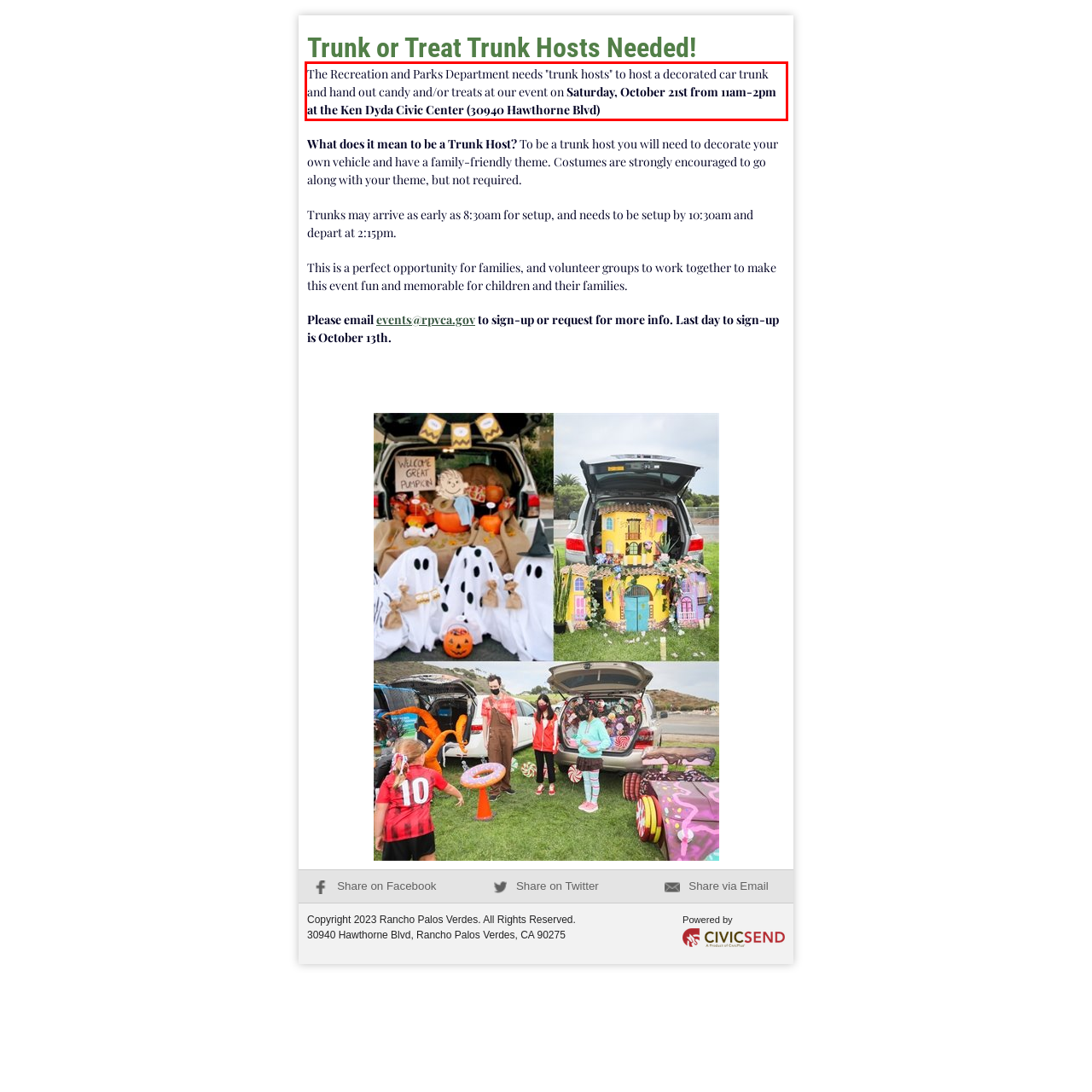Examine the webpage screenshot, find the red bounding box, and extract the text content within this marked area.

The Recreation and Parks Department needs "trunk hosts" to host a decorated car trunk and hand out candy and/or treats at our event on Saturday, October 21st from 11am-2pm at the Ken Dyda Civic Center (30940 Hawthorne Blvd)